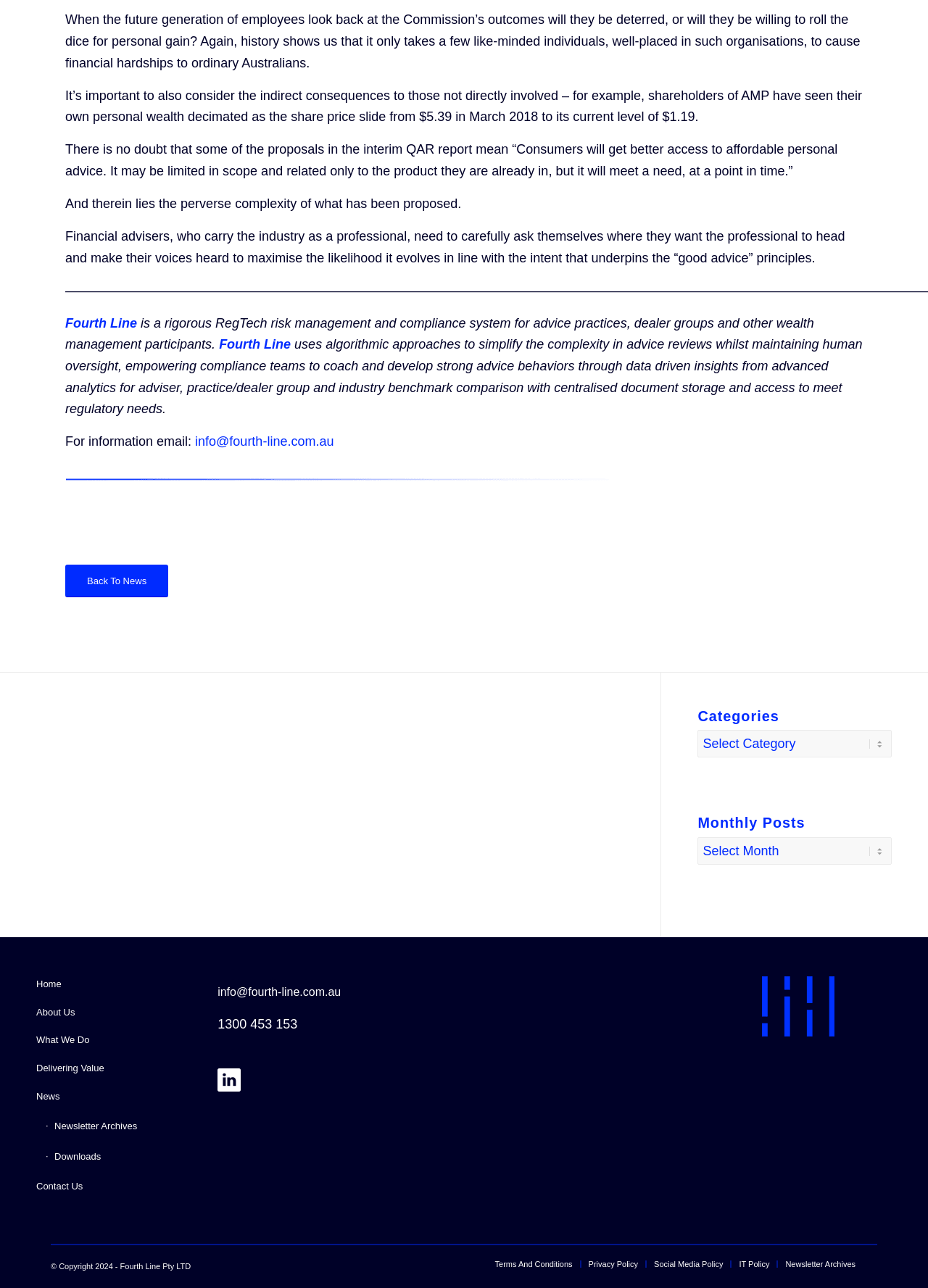Please find the bounding box coordinates of the clickable region needed to complete the following instruction: "Click on 'Back To News'". The bounding box coordinates must consist of four float numbers between 0 and 1, i.e., [left, top, right, bottom].

[0.07, 0.439, 0.181, 0.464]